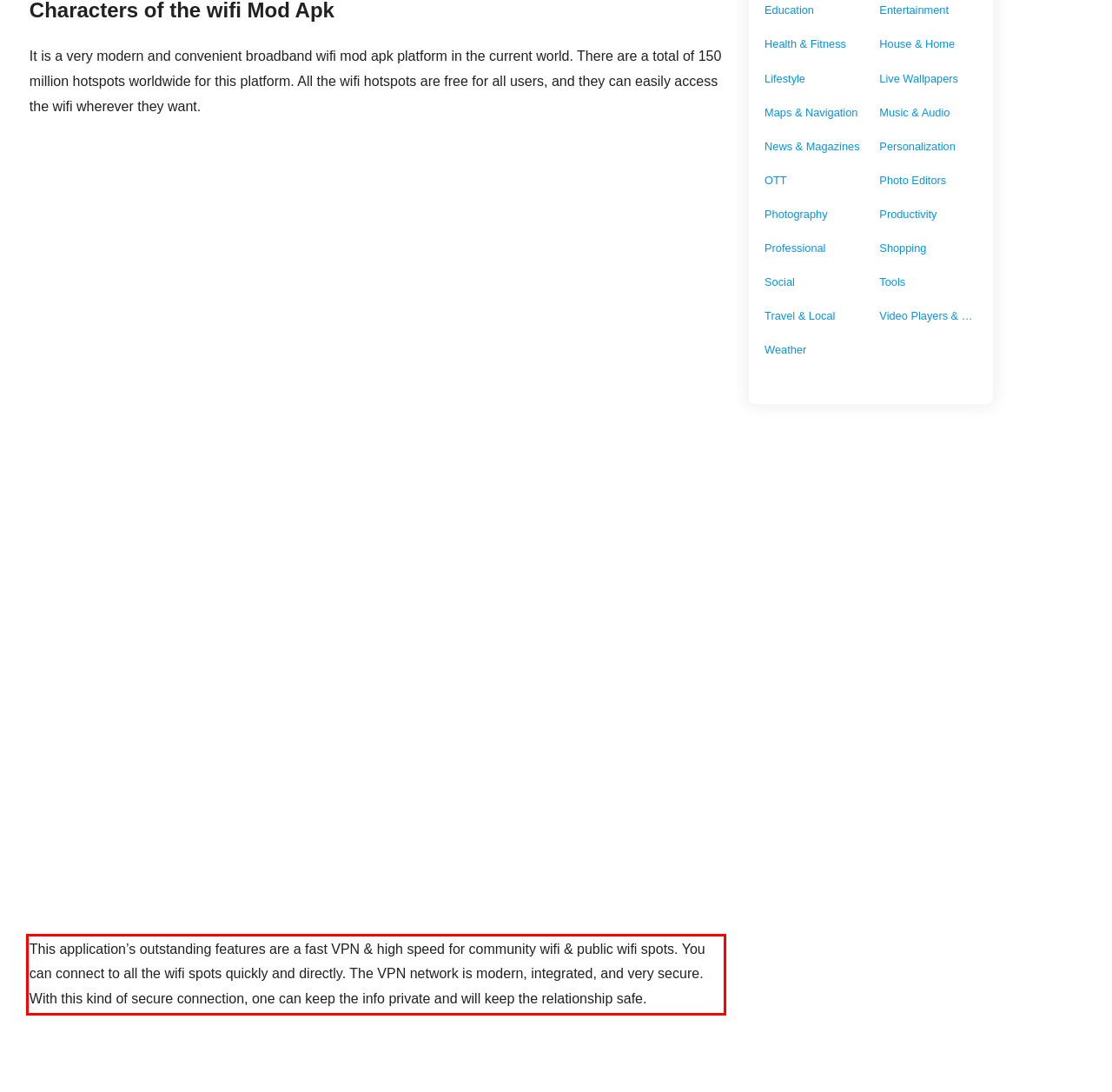Using the provided webpage screenshot, identify and read the text within the red rectangle bounding box.

This application’s outstanding features are a fast VPN & high speed for community wifi & public wifi spots. You can connect to all the wifi spots quickly and directly. The VPN network is modern, integrated, and very secure. With this kind of secure connection, one can keep the info private and will keep the relationship safe.